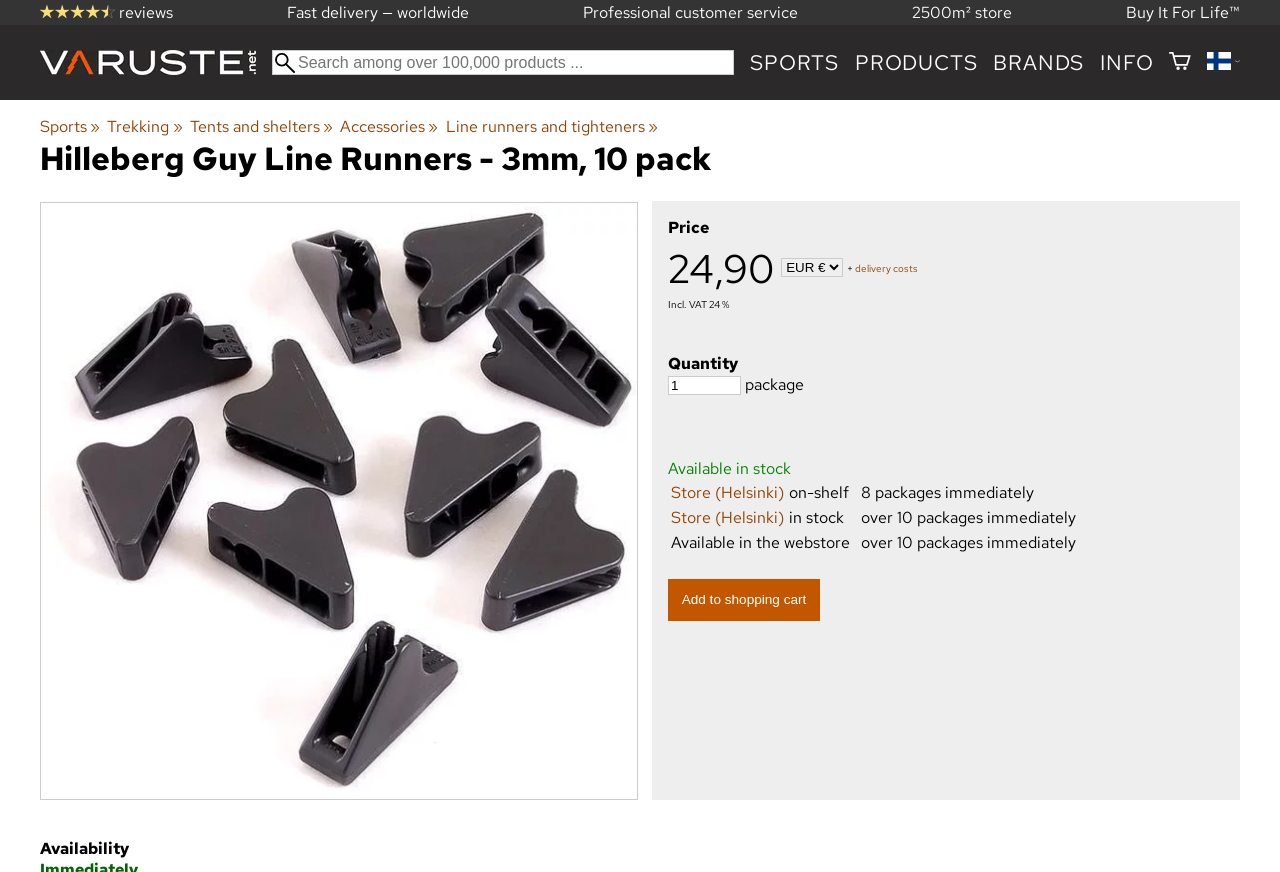What is the minimum quantity of Hilleberg Guy Line Runners that can be ordered?
Provide a short answer using one word or a brief phrase based on the image.

1